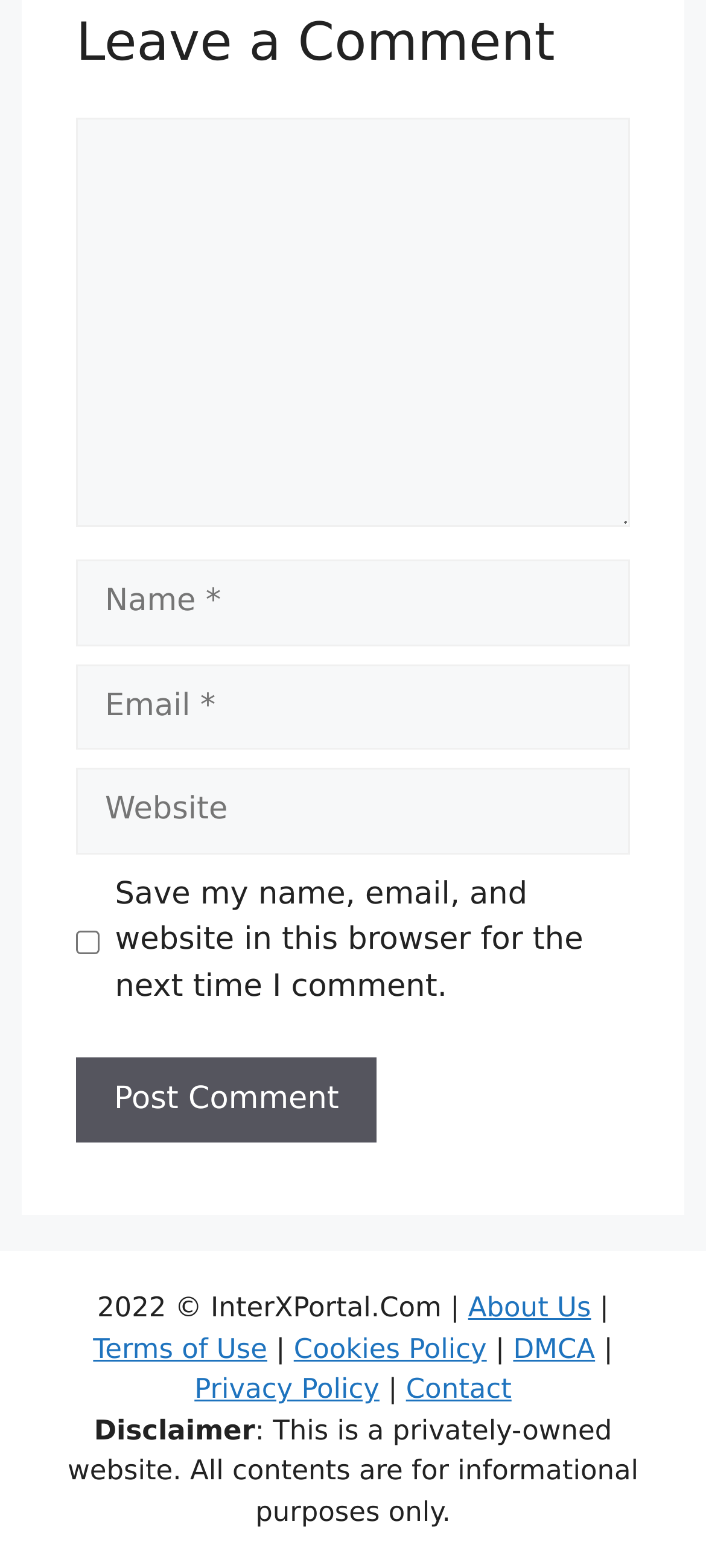Identify the bounding box coordinates of the clickable section necessary to follow the following instruction: "Enter a comment". The coordinates should be presented as four float numbers from 0 to 1, i.e., [left, top, right, bottom].

[0.108, 0.075, 0.892, 0.336]